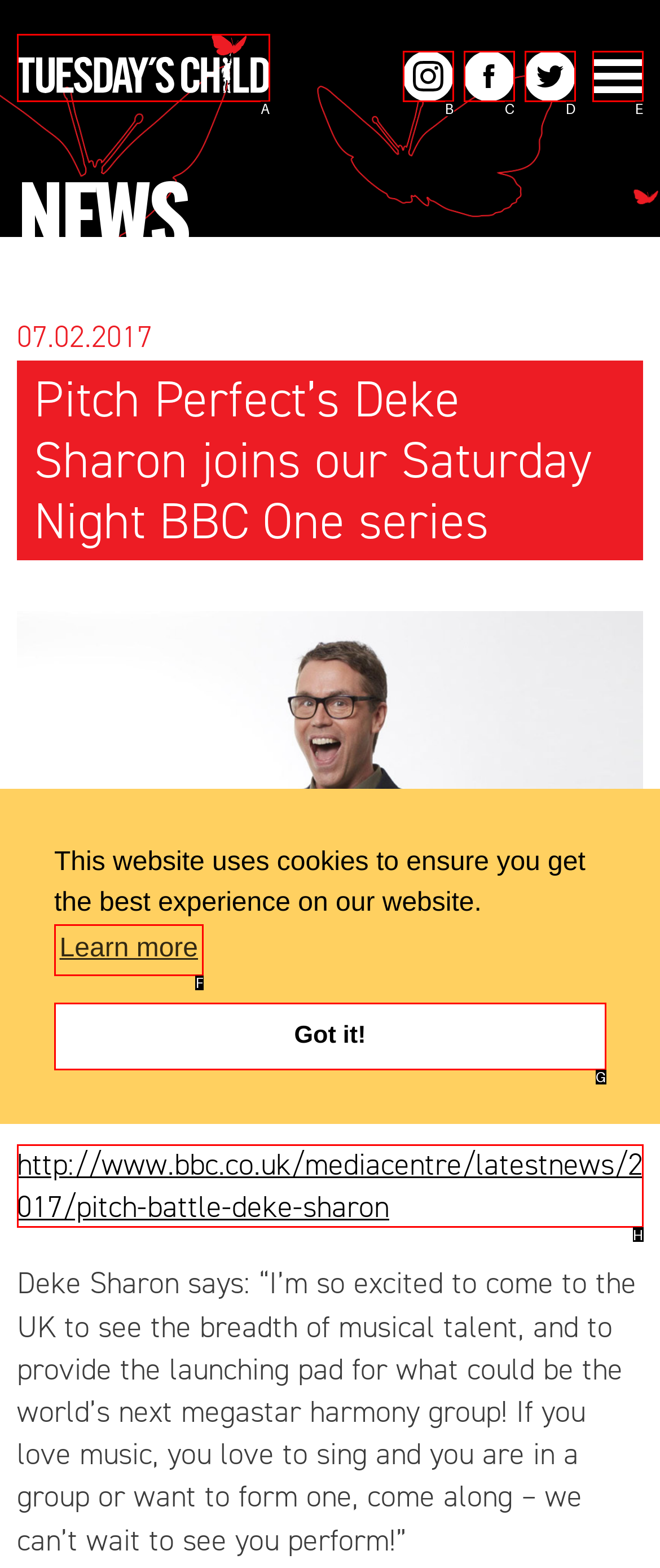From the choices provided, which HTML element best fits the description: Instagram? Answer with the appropriate letter.

B